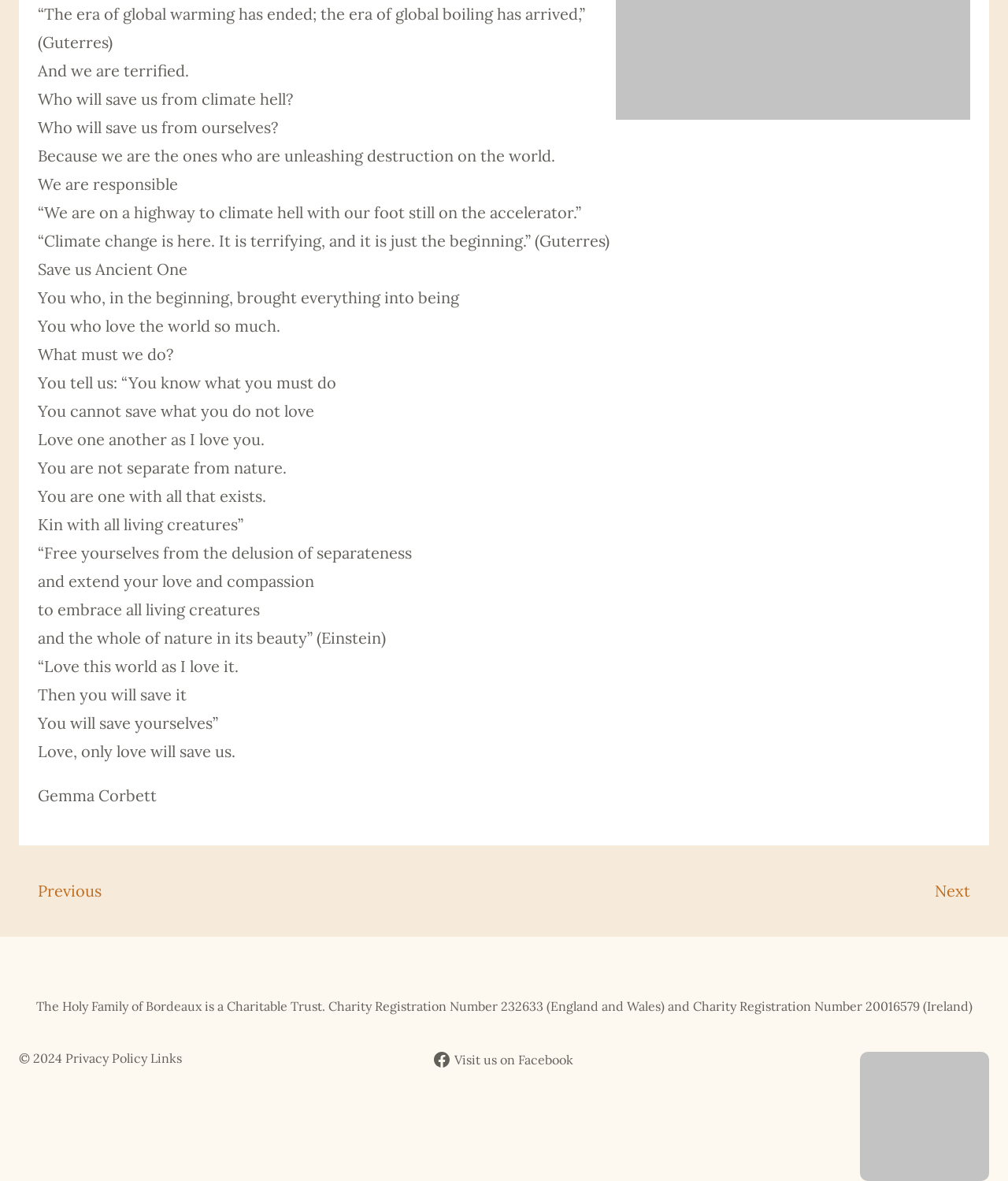Determine the bounding box coordinates for the UI element described. Format the coordinates as (top-left x, top-left y, bottom-right x, bottom-right y) and ensure all values are between 0 and 1. Element description: Facebook Visit us on Facebook

[0.425, 0.884, 0.575, 0.911]